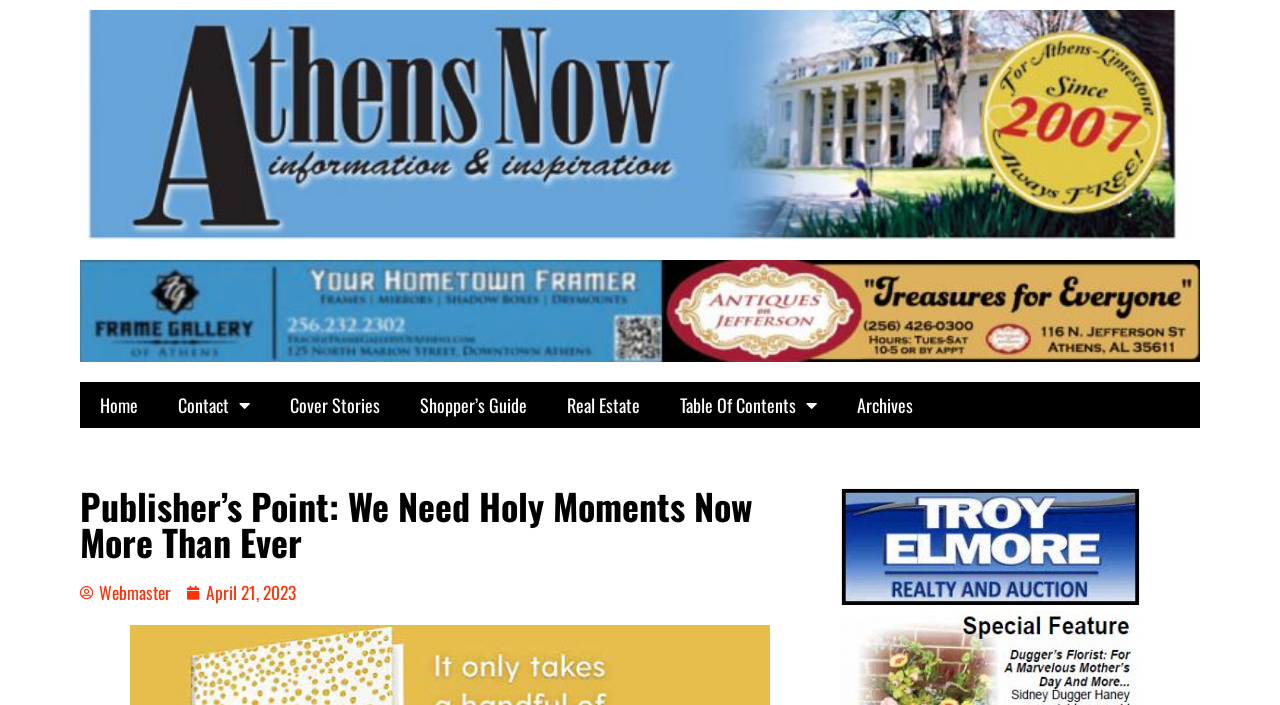Given the following UI element description: "Cover Stories", find the bounding box coordinates in the webpage screenshot.

[0.211, 0.543, 0.312, 0.608]